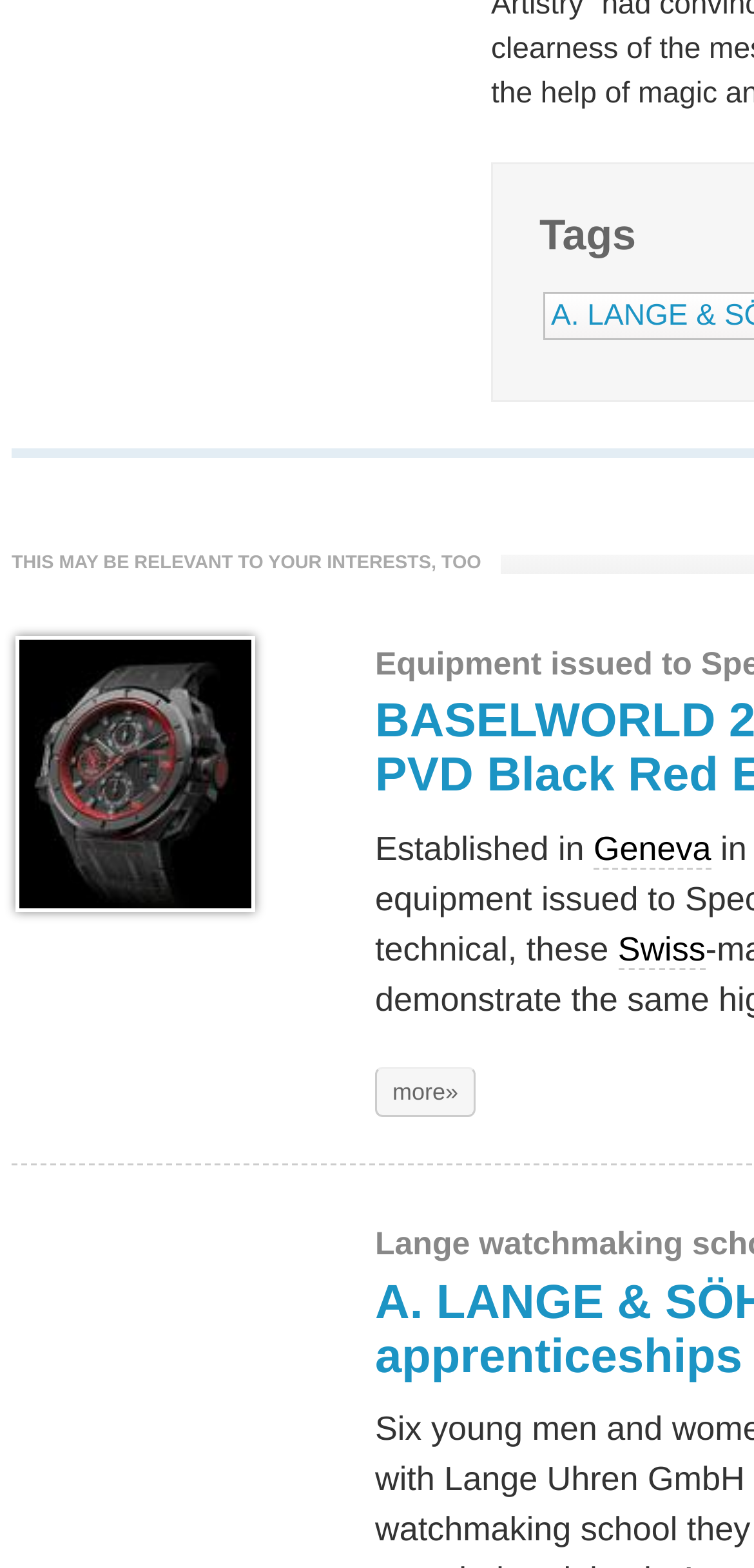Locate the UI element described as follows: "title="Next related articles"". Return the bounding box coordinates as four float numbers between 0 and 1 in the order [left, top, right, bottom].

None